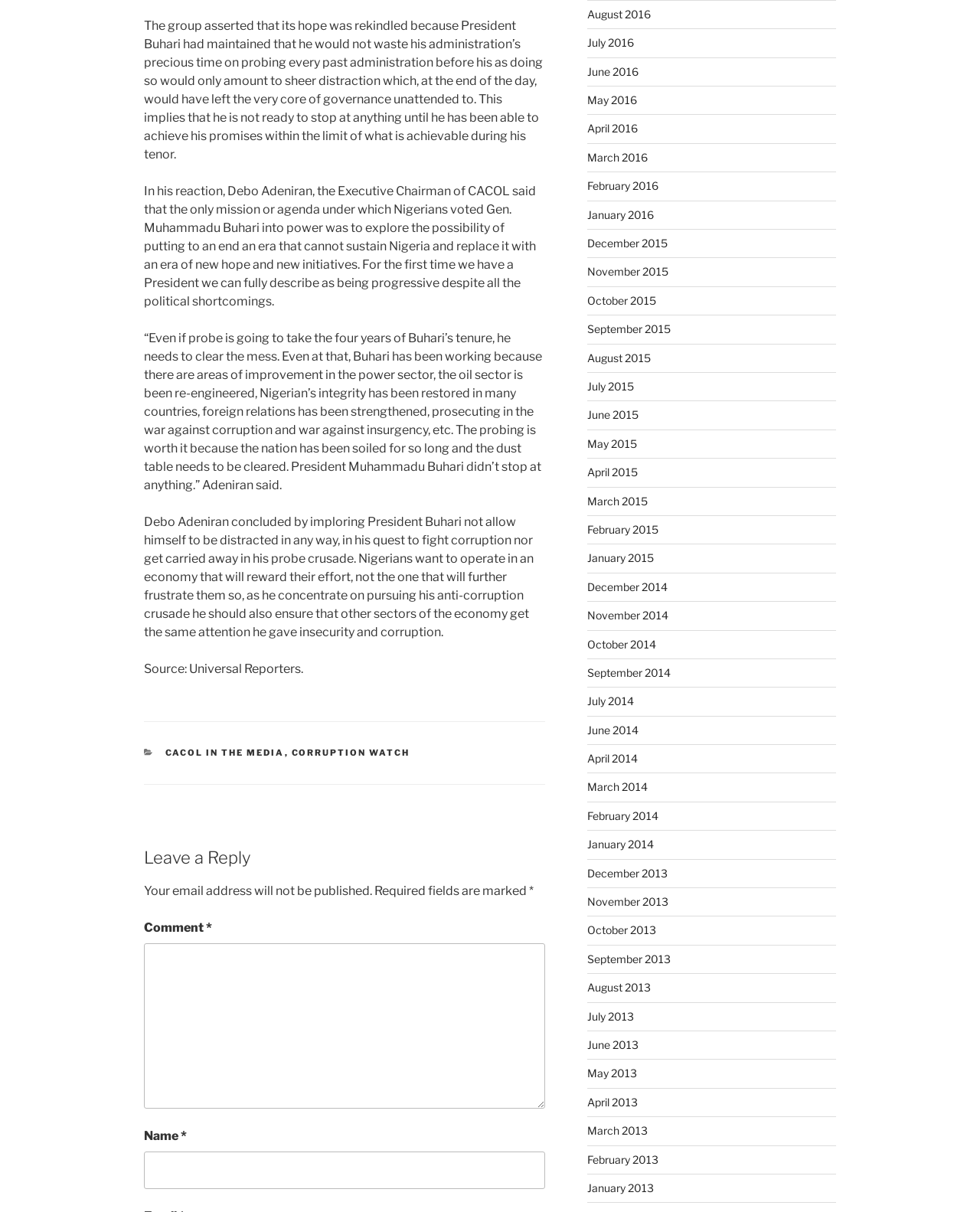Refer to the image and provide an in-depth answer to the question:
How many links are there in the footer?

In the footer section, there are two links: 'CACOL IN THE MEDIA' and 'CORRUPTION WATCH'. These links are separated by a comma.